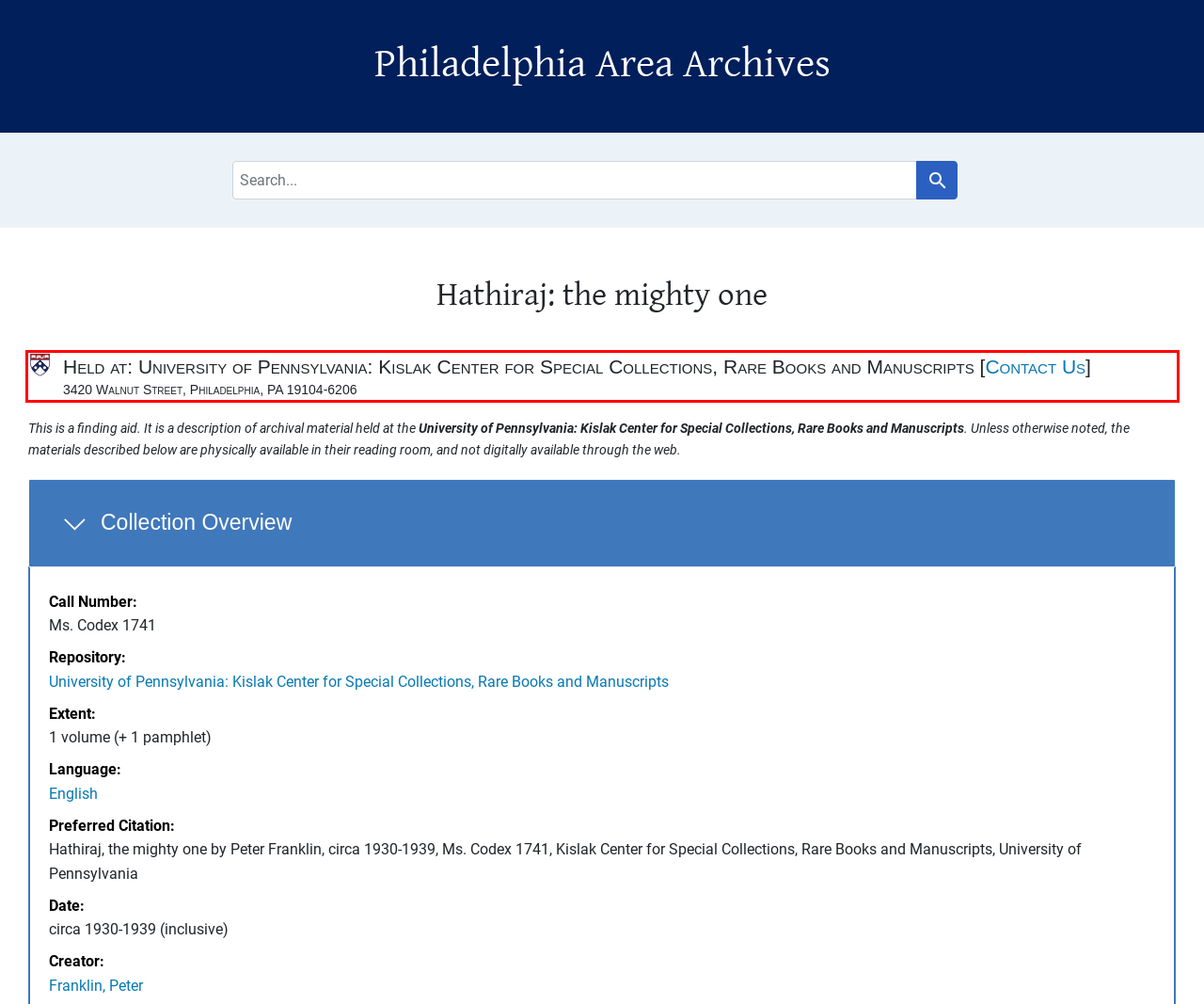You have a webpage screenshot with a red rectangle surrounding a UI element. Extract the text content from within this red bounding box.

Held at: University of Pennsylvania: Kislak Center for Special Collections, Rare Books and Manuscripts [Contact Us] 3420 Walnut Street, Philadelphia, PA 19104-6206